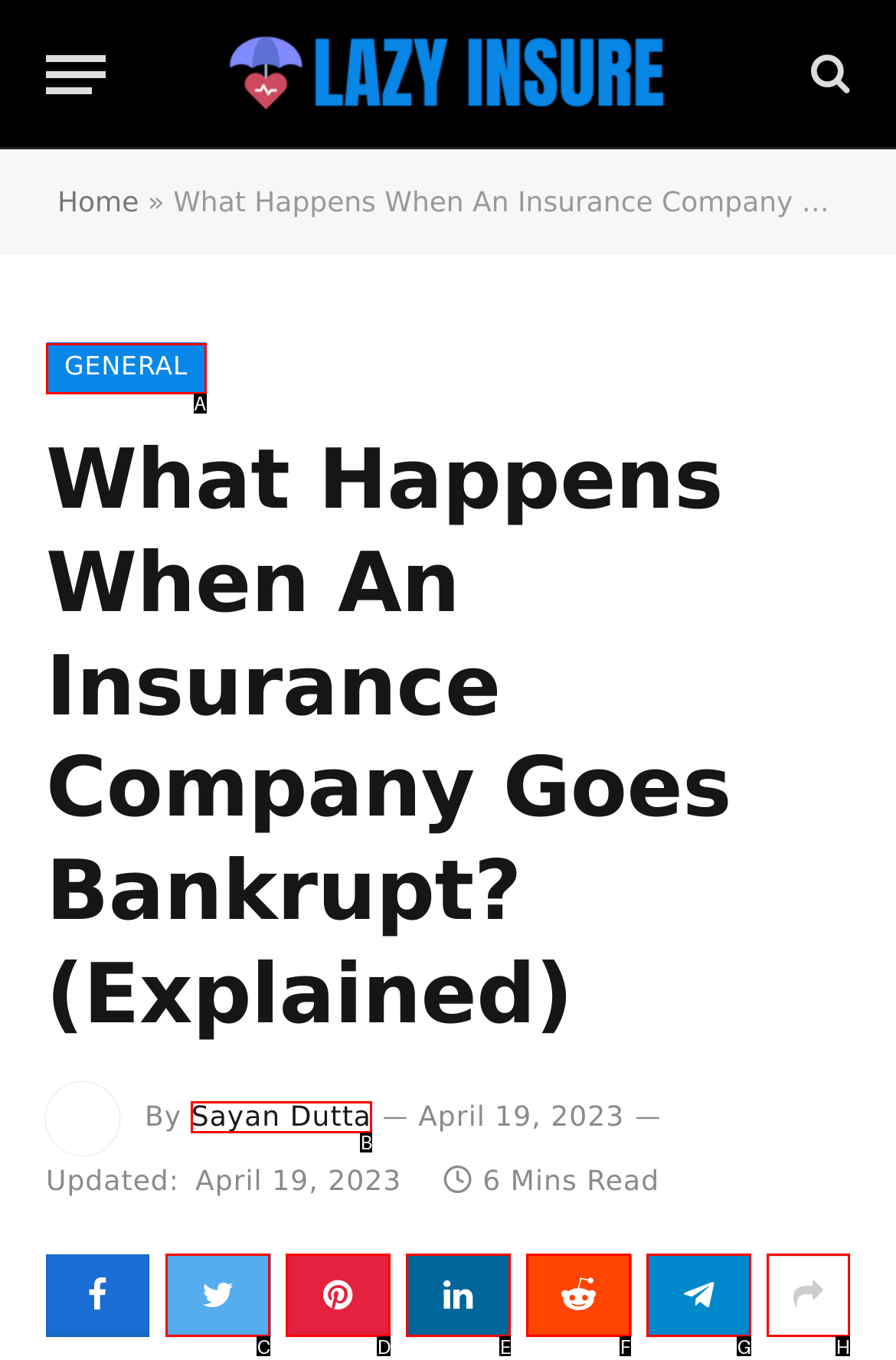To achieve the task: Read the article by Sayan Dutta, indicate the letter of the correct choice from the provided options.

B